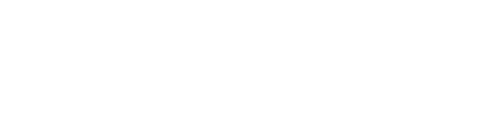Formulate a detailed description of the image content.

The image features a stylized icon representing a grocery theme for the Odoo platform. It likely illustrates the features of a responsive online grocery store template designed for various food-related businesses, such as grocery stores, restaurants, and cafes. The Odoo Theme aims to enhance eCommerce experiences by providing a customized interface for managing and selling grocery products online. Users can expect a seamless design that integrates functionality, allowing for an efficient setup of their online grocery store. This theme is part of Odoo's extensive app offerings, targeting users seeking to establish or enhance their food market presence through eCommerce.